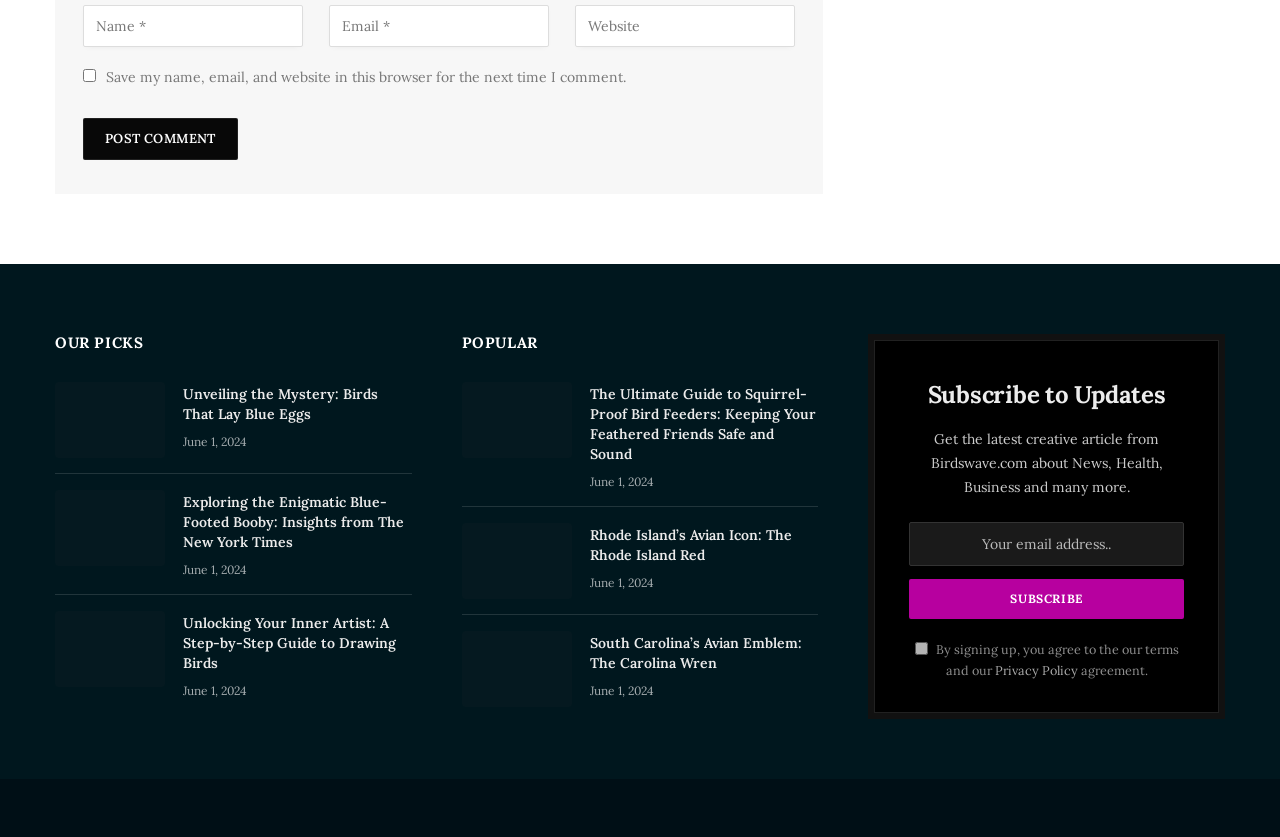Determine the bounding box coordinates of the region I should click to achieve the following instruction: "Read the article 'Unveiling the Mystery: Birds That Lay Blue Eggs'". Ensure the bounding box coordinates are four float numbers between 0 and 1, i.e., [left, top, right, bottom].

[0.043, 0.456, 0.129, 0.547]